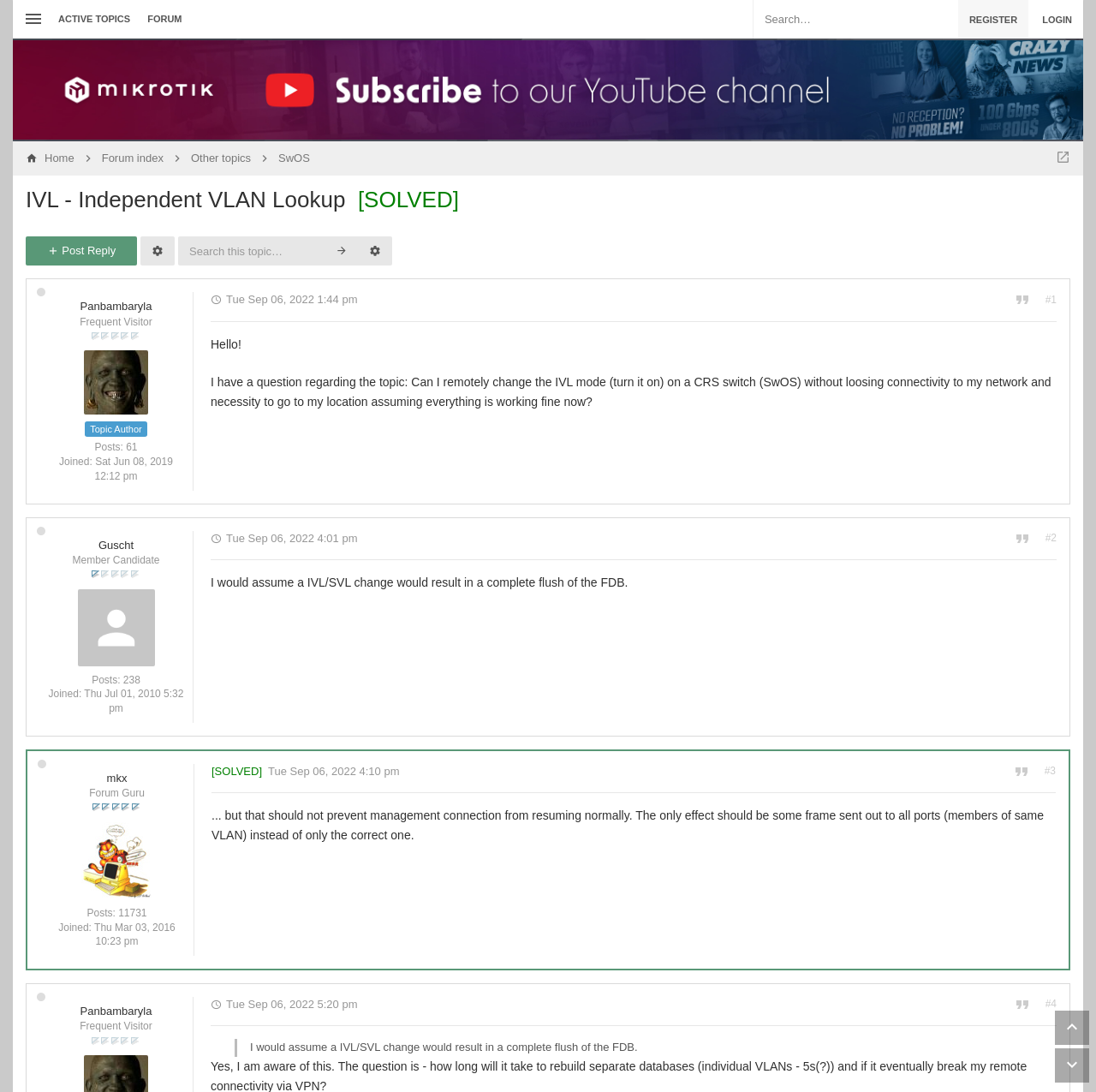Please identify the bounding box coordinates of the element I should click to complete this instruction: 'Search this topic'. The coordinates should be given as four float numbers between 0 and 1, like this: [left, top, right, bottom].

[0.162, 0.217, 0.297, 0.243]